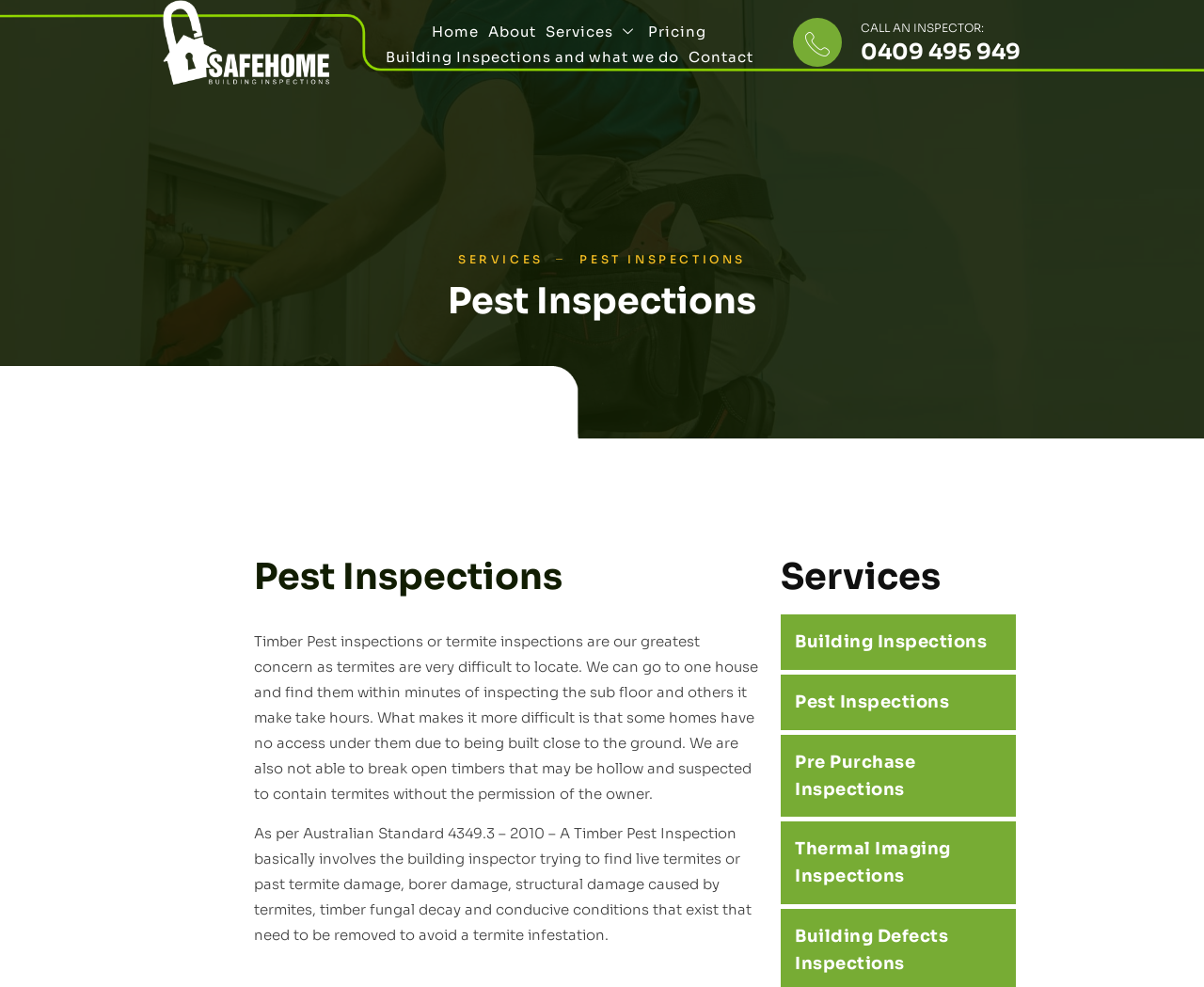What is included in a Timber Pest Inspection?
Answer the question in a detailed and comprehensive manner.

According to the webpage, a Timber Pest Inspection involves the building inspector trying to find live termites, past termite damage, borer damage, structural damage caused by termites, timber fungal decay, and conducive conditions that exist and need to be removed to avoid a termite infestation.